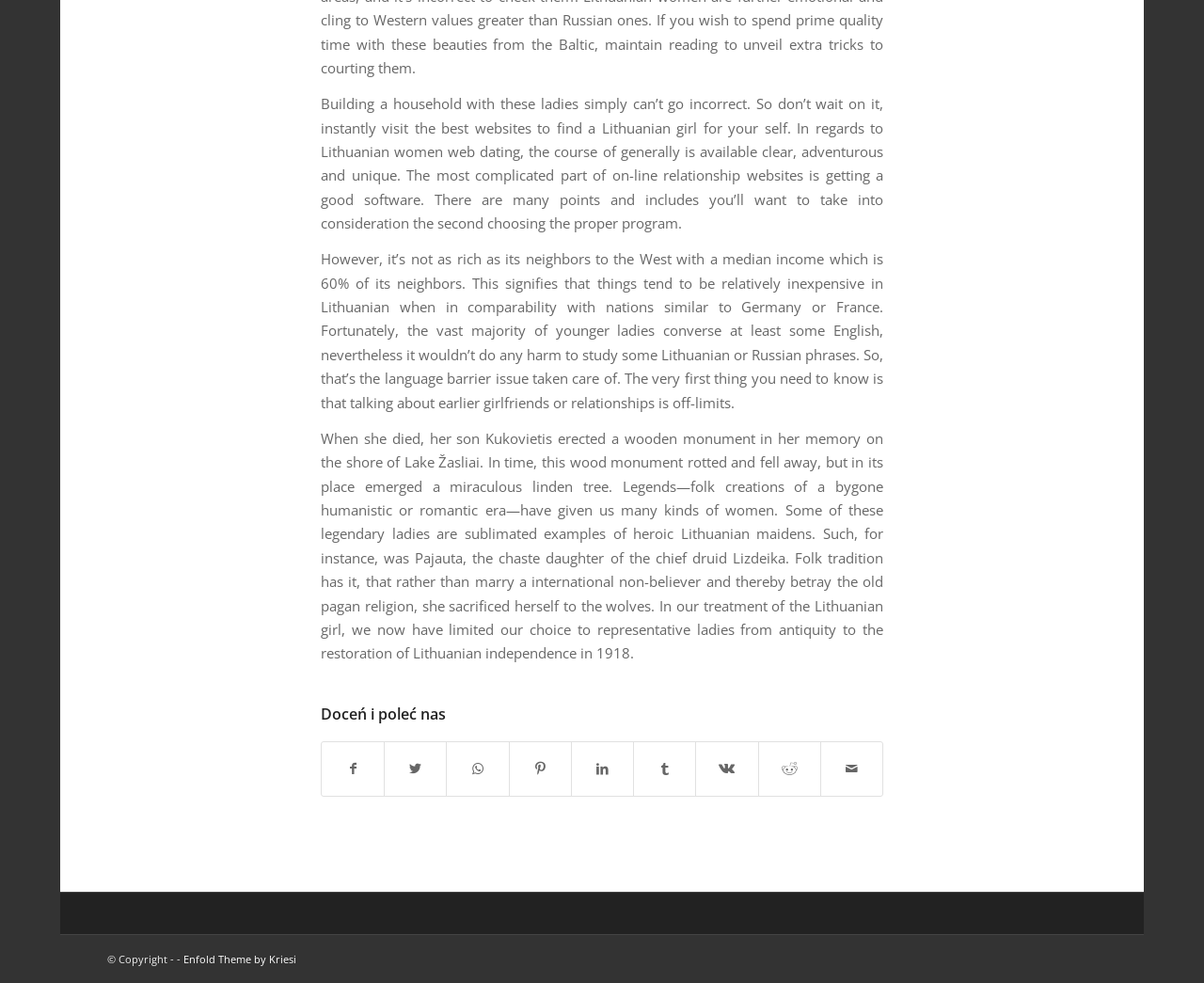Show the bounding box coordinates of the region that should be clicked to follow the instruction: "Check the copyright information."

[0.089, 0.968, 0.147, 0.982]